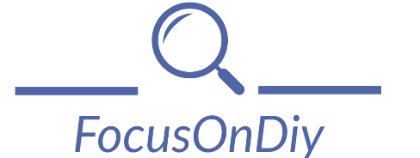What does the simplicity of the logo convey?
Please answer the question as detailed as possible based on the image.

The clean and straightforward design of the logo conveys a sense of accessibility and inclusivity within the DIY community, inviting users to explore various woodworking opportunities offered on the platform.